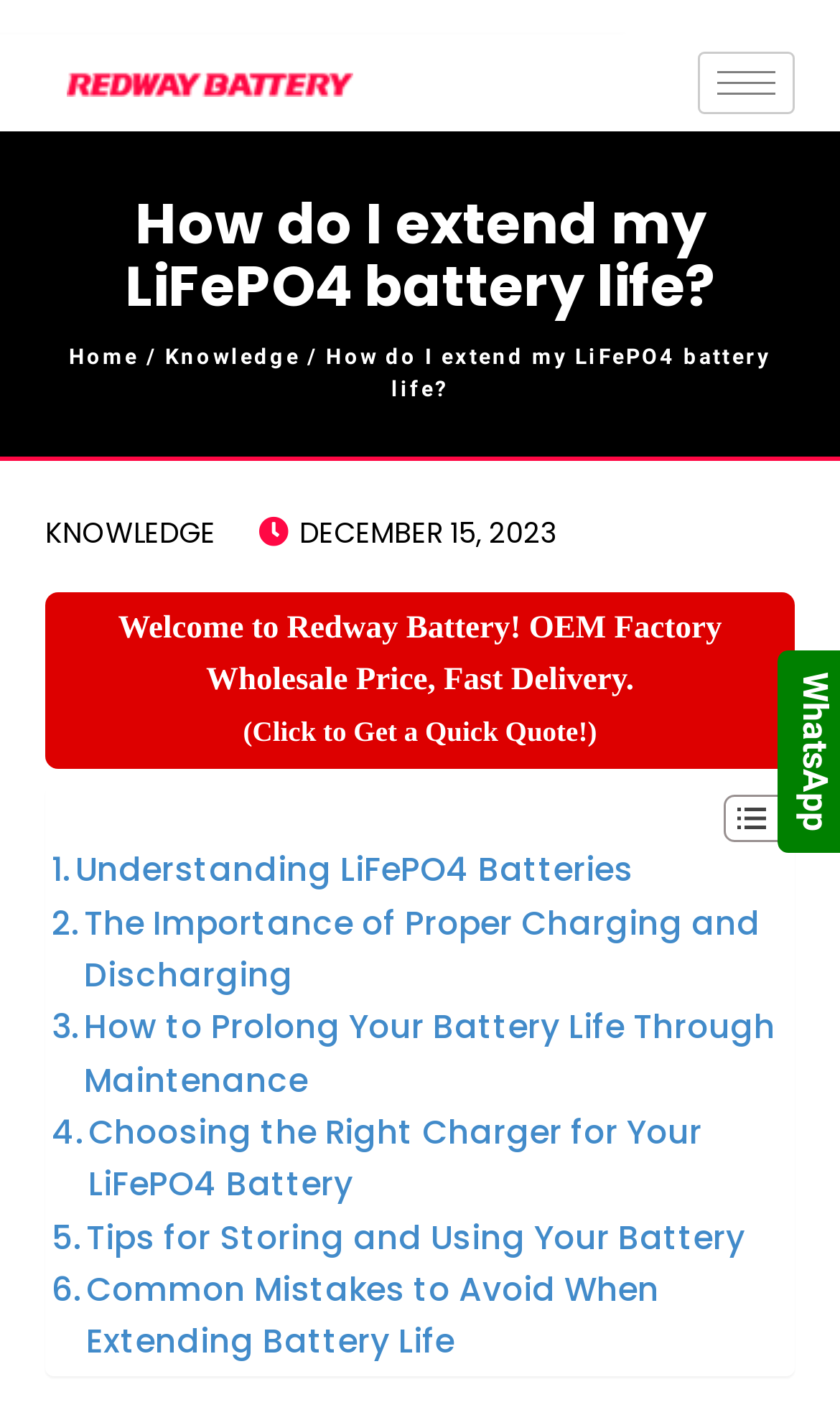Pinpoint the bounding box coordinates for the area that should be clicked to perform the following instruction: "Click the hamburger-icon button".

[0.831, 0.036, 0.946, 0.08]